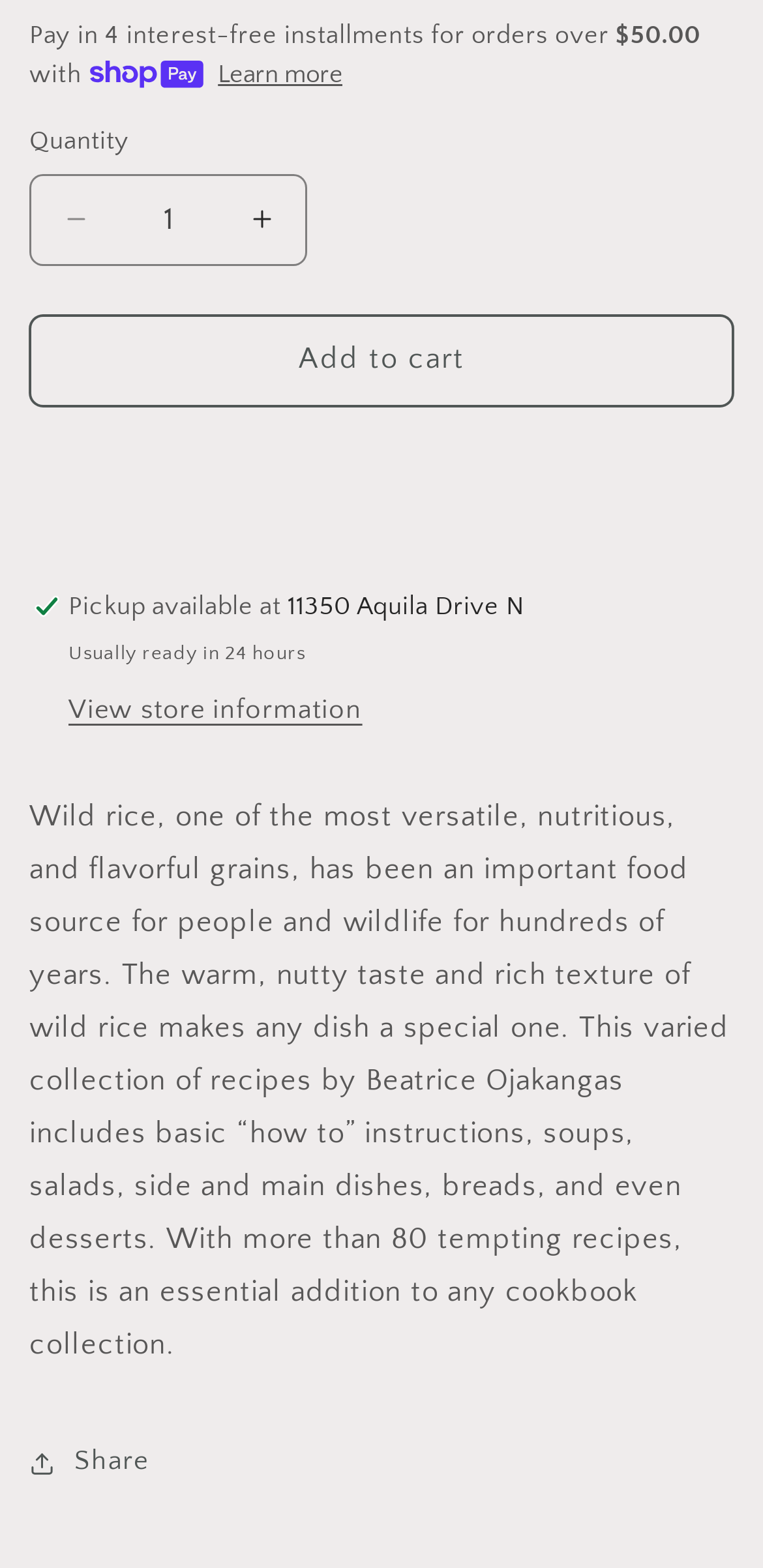Extract the bounding box for the UI element that matches this description: "Share".

[0.038, 0.906, 0.195, 0.96]